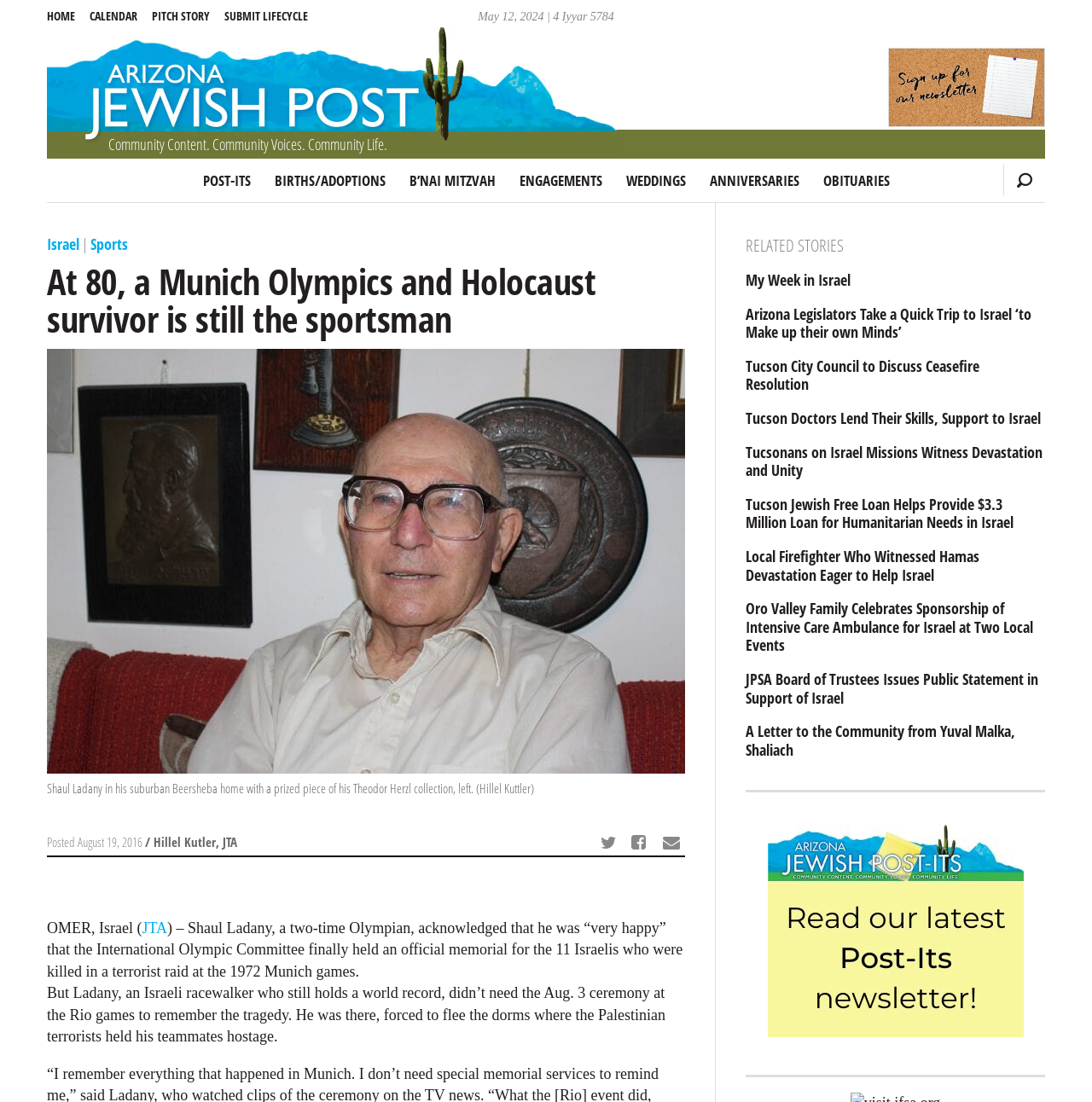Show the bounding box coordinates of the element that should be clicked to complete the task: "Read the article about the Munich Olympics and Holocaust survivor".

[0.043, 0.238, 0.627, 0.307]